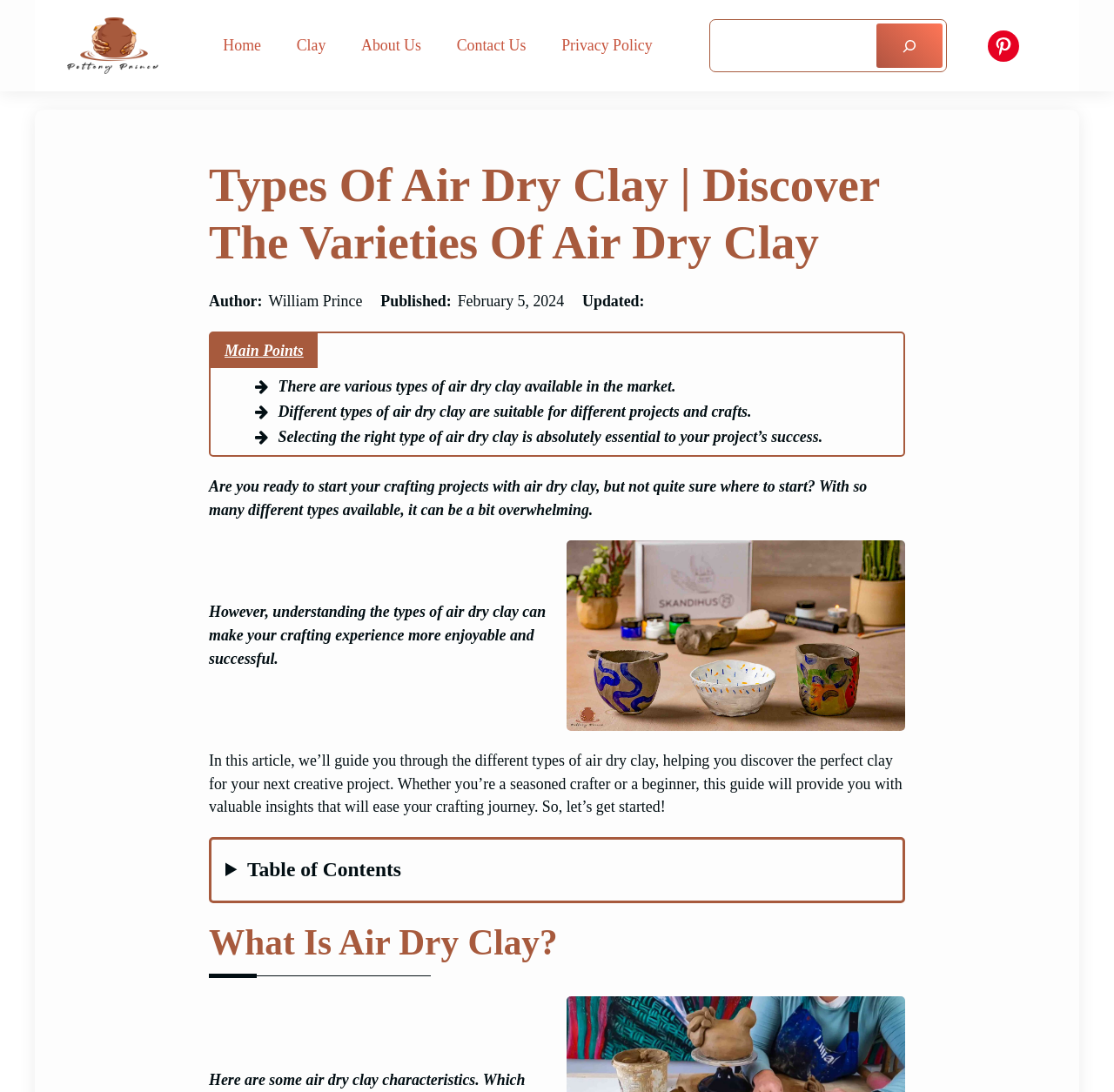Find the bounding box coordinates of the element to click in order to complete this instruction: "Search for something". The bounding box coordinates must be four float numbers between 0 and 1, denoted as [left, top, right, bottom].

[0.641, 0.021, 0.779, 0.063]